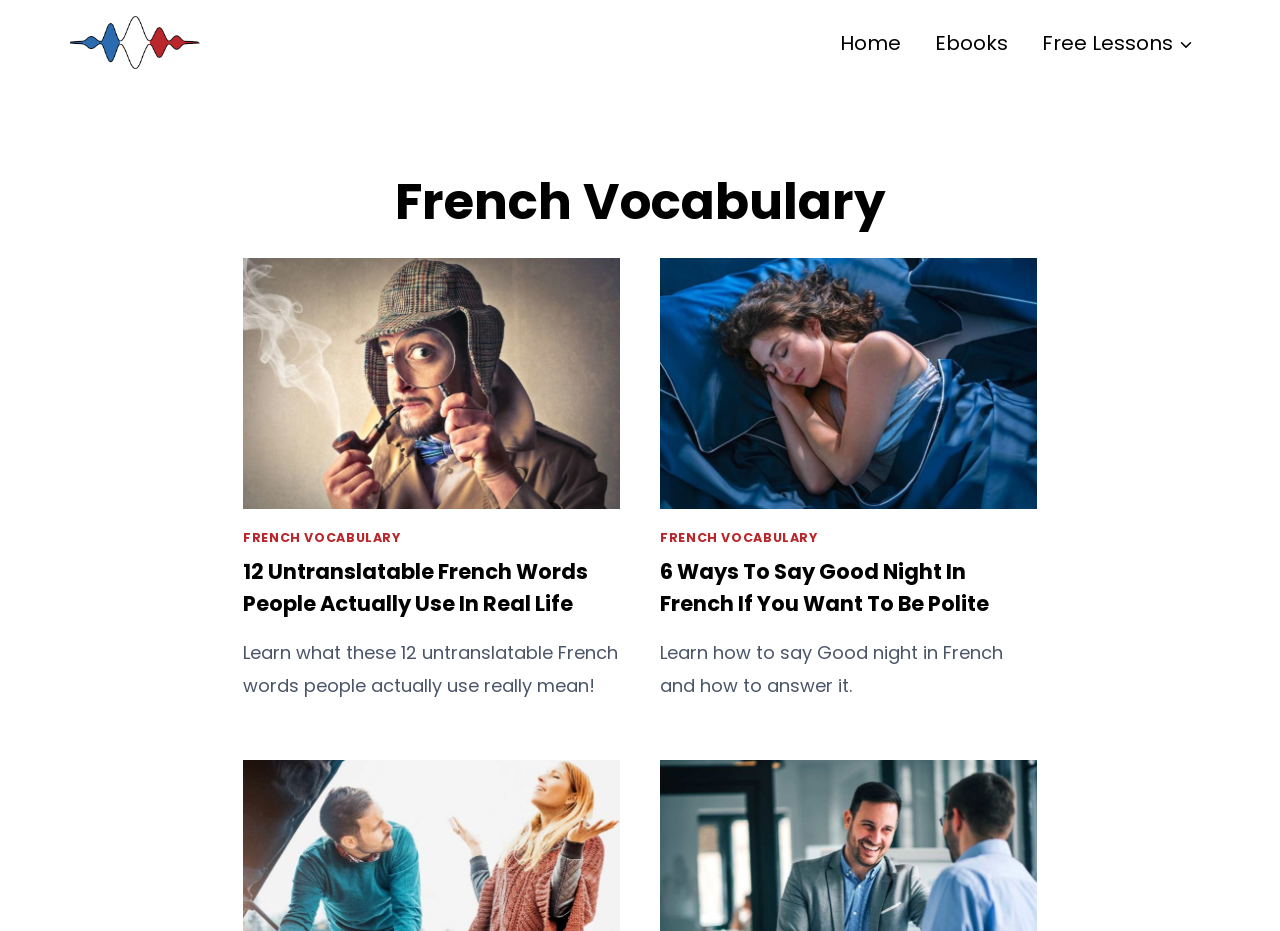Kindly determine the bounding box coordinates for the area that needs to be clicked to execute this instruction: "Click the Free Lessons link".

[0.801, 0.005, 0.945, 0.086]